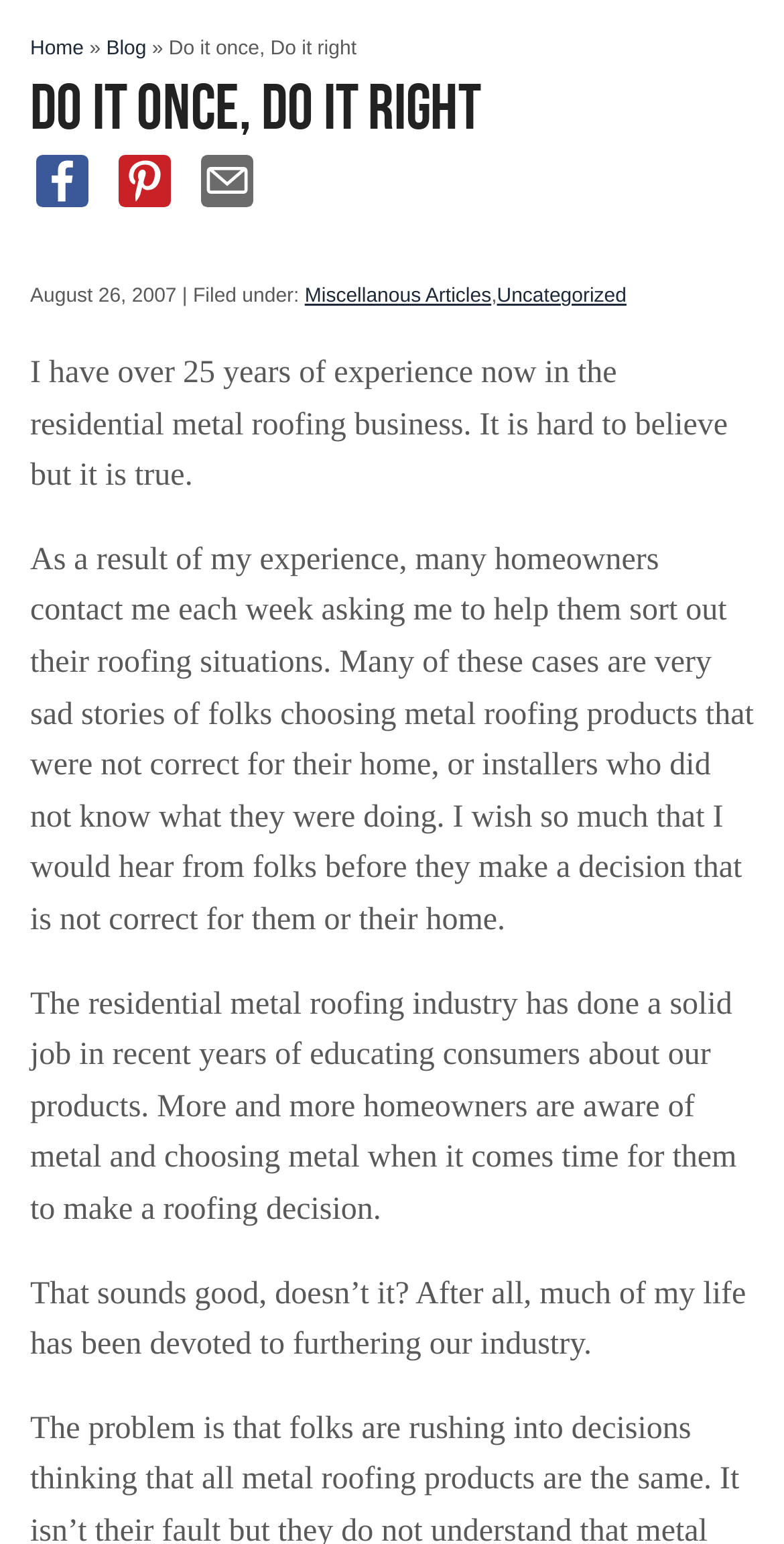Kindly respond to the following question with a single word or a brief phrase: 
What is the tone of the article?

Reflective